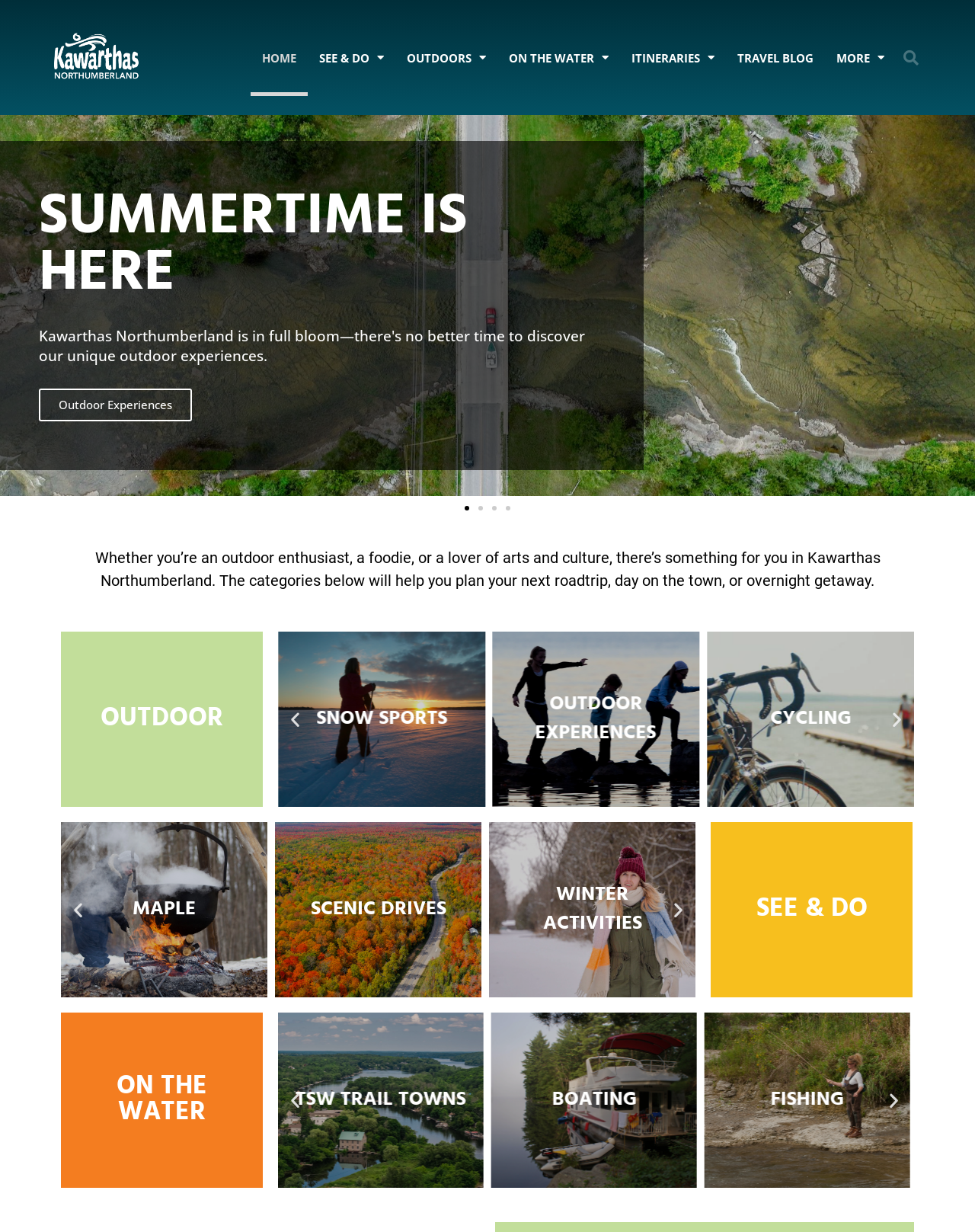Describe all visible elements and their arrangement on the webpage.

The webpage is about Kawarthas Northumberland, a region that offers various activities and attractions for outdoor enthusiasts, foodies, and lovers of arts and culture. At the top left corner, there is a logo of Kawarthas Northumberland, accompanied by a navigation menu with links to different sections, including HOME, SEE & DO, OUTDOORS, ON THE WATER, ITINERARIES, TRAVEL BLOG, and MORE.

Below the navigation menu, there is a search bar with a search button. On the right side of the search bar, there are four buttons to navigate through a slideshow. The slideshow displays images with links to different outdoor activities, such as snow sports, outdoor experiences, cycling, and hiking.

Below the slideshow, there is a heading "OUTDOOR" followed by five groups of links, each with an image and a brief description. The links are related to outdoor activities, such as snow sports, outdoor experiences, cycling, and hiking.

On the right side of the page, there is another slideshow with seven groups of links, each with an image and a brief description. The links are related to food, drink, and scenic drives. Below this slideshow, there is a heading "SEE & DO" followed by a heading "ON THE WATER". There are five groups of links, each with an image and a brief description, related to water activities, such as the Trent-Severn Waterway and boating.

Throughout the page, there are multiple buttons to navigate through the slideshows, and the layout is organized in a way that makes it easy to explore the different sections and activities offered in Kawarthas Northumberland.